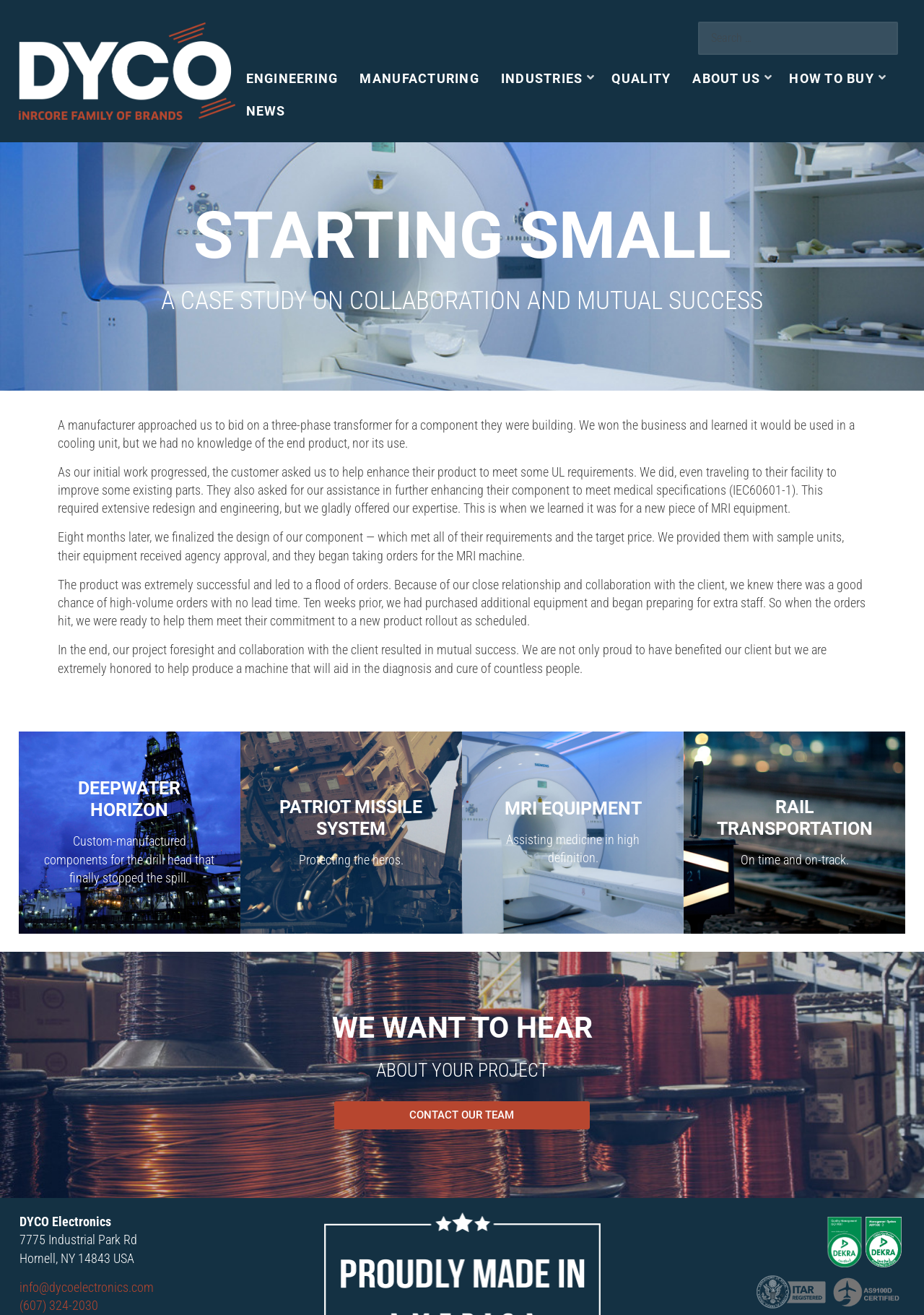Describe all the visual and textual components of the webpage comprehensively.

The webpage is about DYCO Electronics, a company that provides MRI equipment and other custom-manufactured components. At the top, there is a logo and a navigation menu with links to different sections of the website, including "ENGINEERING", "MANUFACTURING", "INDUSTRIES", "QUALITY", "ABOUT US", "HOW TO BUY", and "NEWS". 

Below the navigation menu, there is a search bar with a "Search" button. 

The main content of the webpage is divided into two sections. The first section has a heading "THE PARTNER YOU DEPEND ON" and a brief description of the company's collaboration with a manufacturer to develop a component for an MRI machine. 

The second section showcases the company's projects, with four images and headings: "DEEPWATER HORIZON", "PATRIOT MISSILE SYSTEM", "MRI EQUIPMENT", and "RAIL TRANSPORTATION". Each image has a corresponding heading and a brief description.

At the bottom of the webpage, there is a call-to-action section with the text "WE WANT TO HEAR ABOUT YOUR PROJECT" and a link to "CONTACT OUR TEAM". 

The footer section has the company's contact information, including address, email, and phone number, as well as social media links.